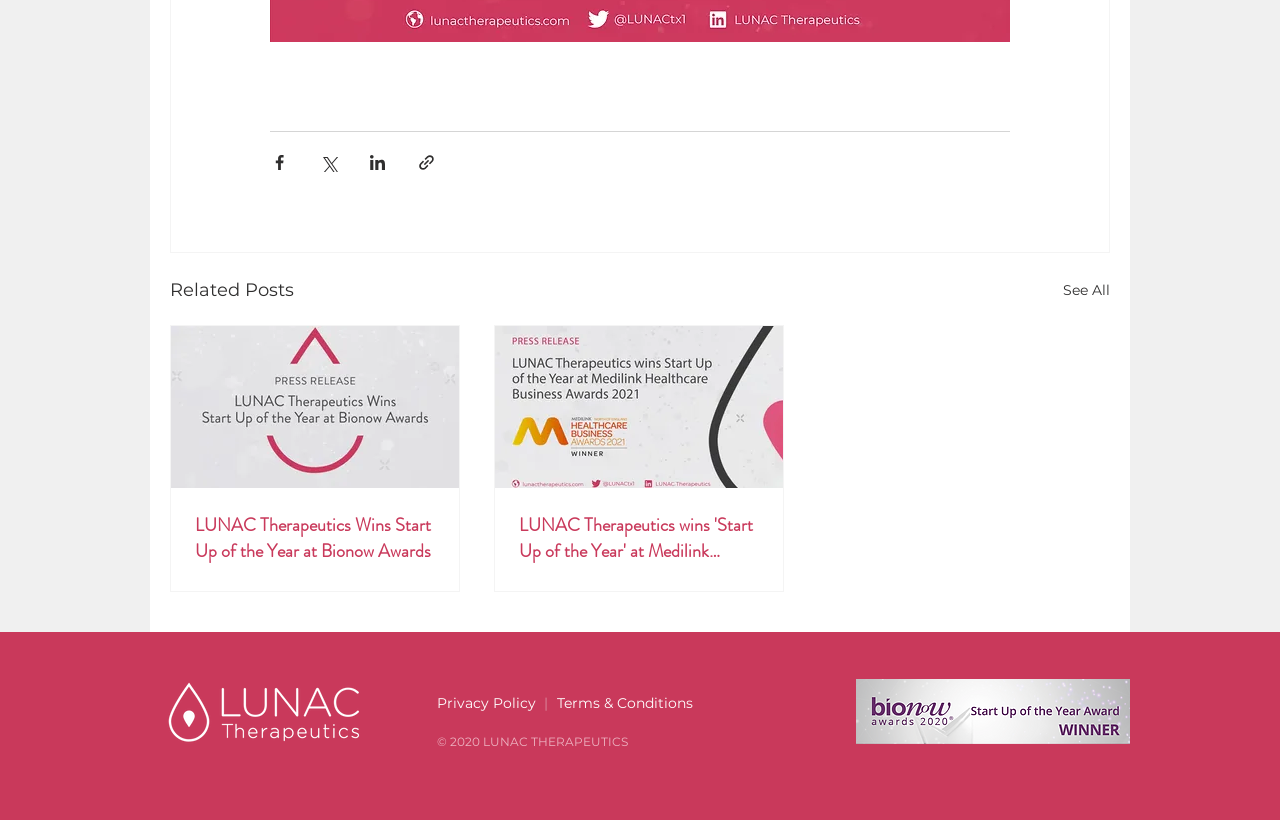Determine the bounding box coordinates for the region that must be clicked to execute the following instruction: "Visit Bionow Awards 2020 Startup of the Year Winner page".

[0.669, 0.828, 0.883, 0.907]